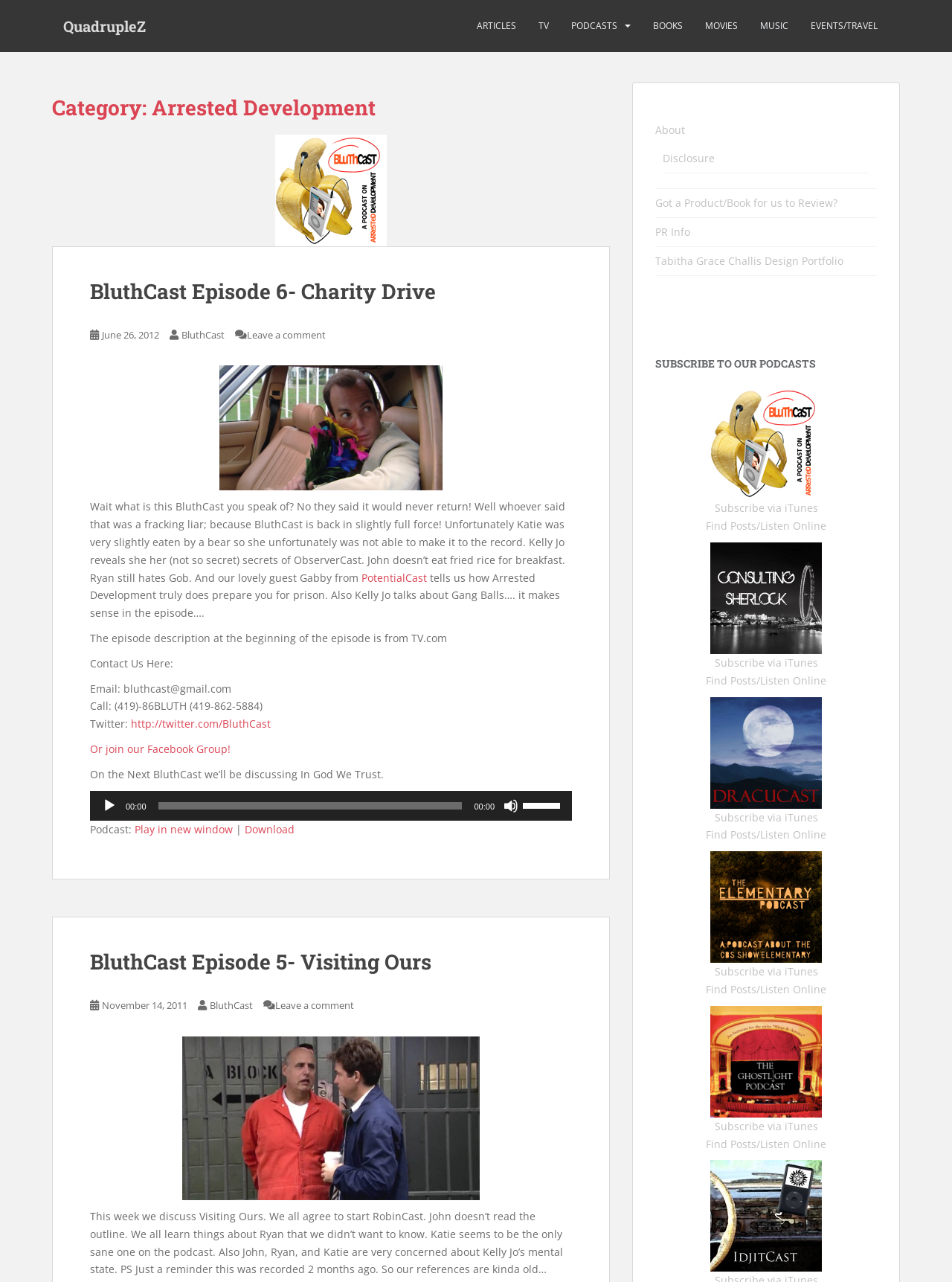Determine the bounding box coordinates for the area that needs to be clicked to fulfill this task: "Click on the 'ARTICLES' link". The coordinates must be given as four float numbers between 0 and 1, i.e., [left, top, right, bottom].

[0.501, 0.009, 0.542, 0.032]